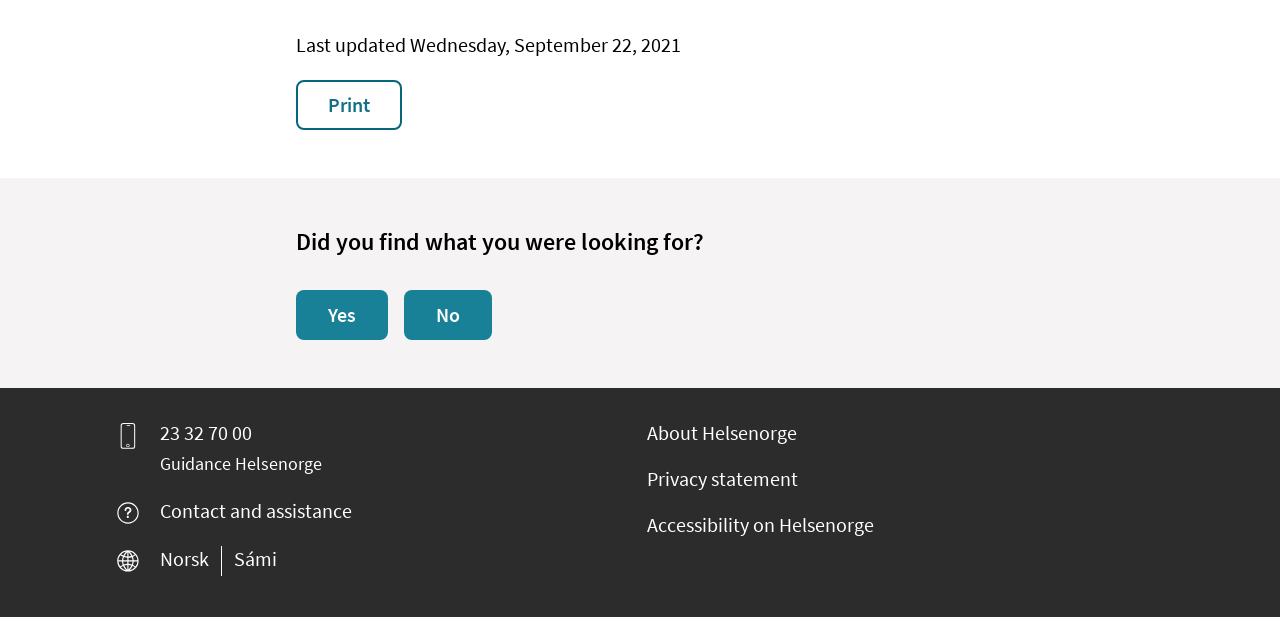Determine the bounding box coordinates for the clickable element required to fulfill the instruction: "Click on the Texoma Urology link". Provide the coordinates as four float numbers between 0 and 1, i.e., [left, top, right, bottom].

None